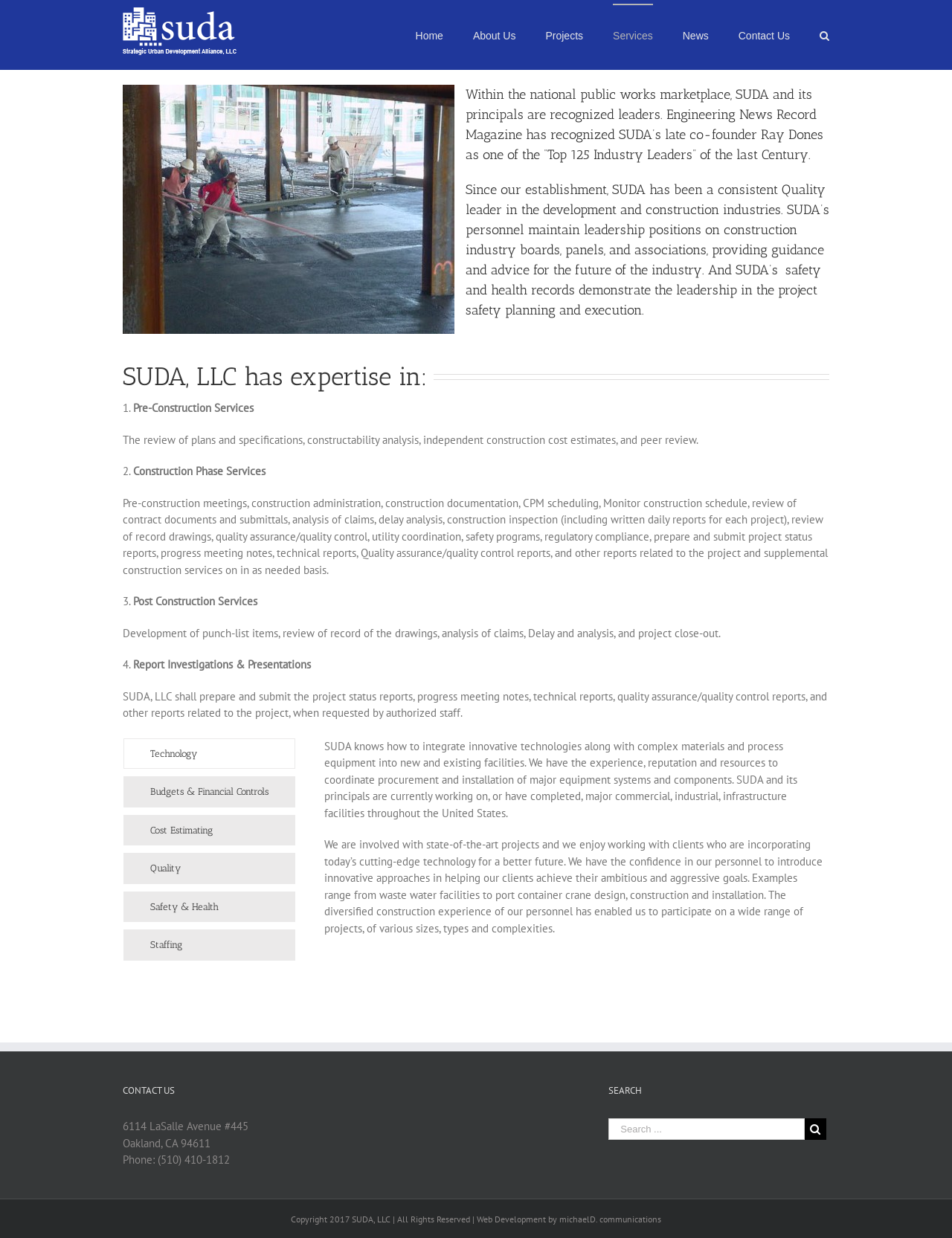What is the title or heading displayed on the webpage?

SUDA, LLC has expertise in: